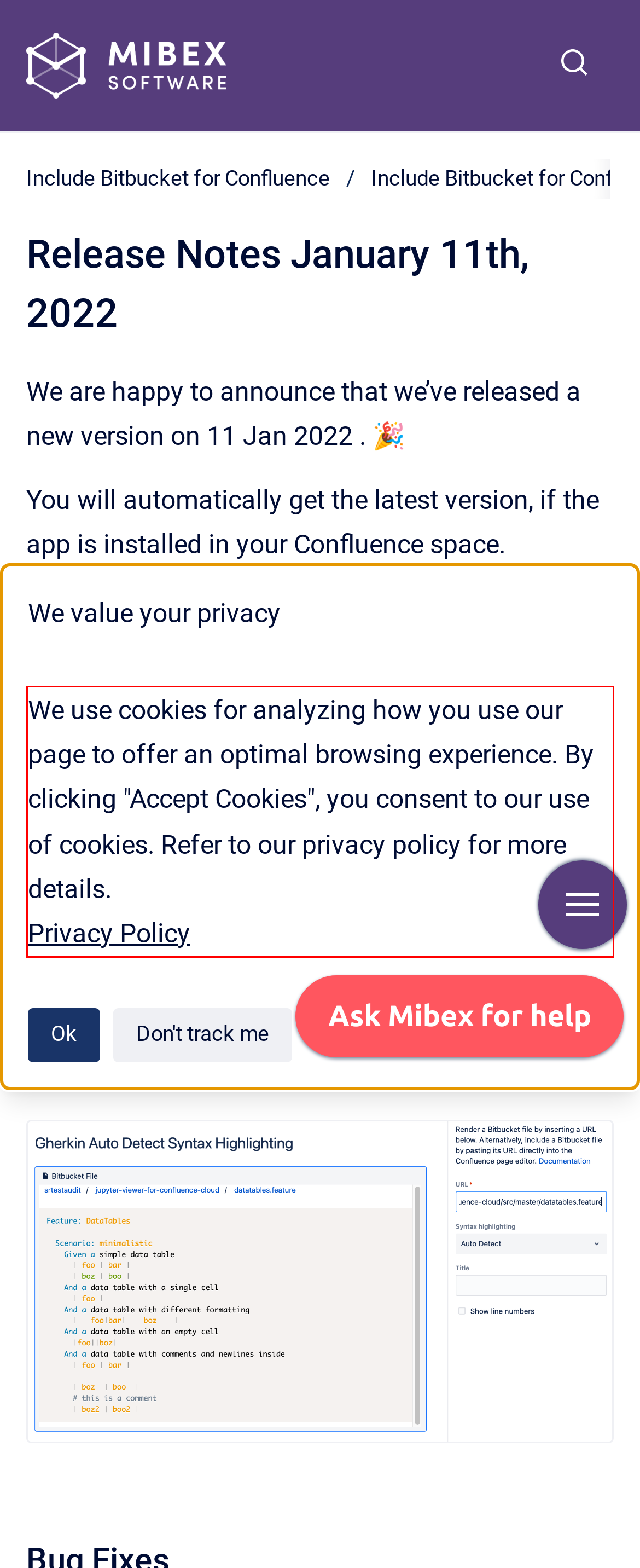The screenshot provided shows a webpage with a red bounding box. Apply OCR to the text within this red bounding box and provide the extracted content.

We use cookies for analyzing how you use our page to offer an optimal browsing experience. By clicking "Accept Cookies", you consent to our use of cookies. Refer to our privacy policy for more details. Privacy Policy